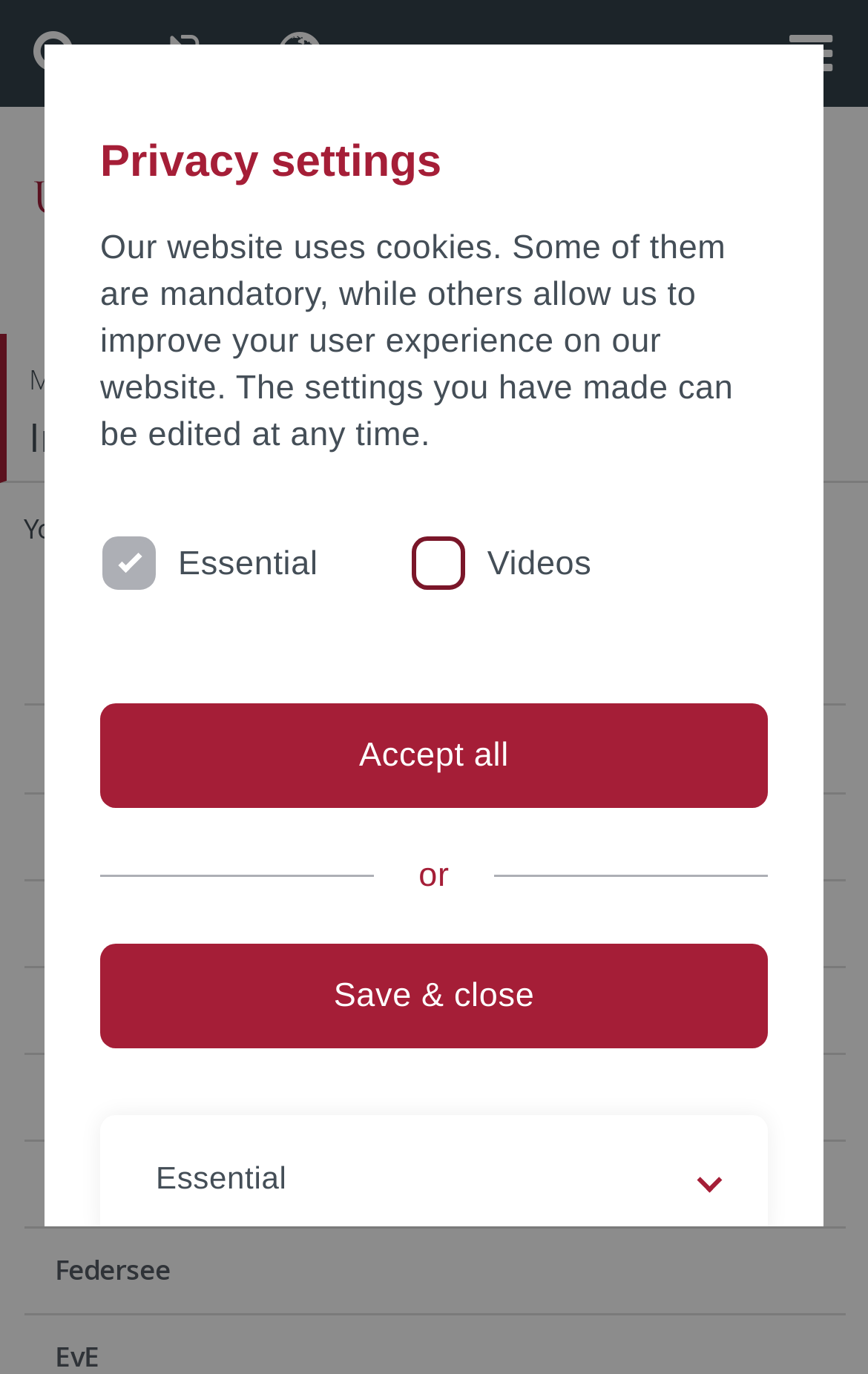Locate the bounding box coordinates of the area that needs to be clicked to fulfill the following instruction: "Go to the Gruppe page". The coordinates should be in the format of four float numbers between 0 and 1, namely [left, top, right, bottom].

[0.027, 0.451, 0.973, 0.514]